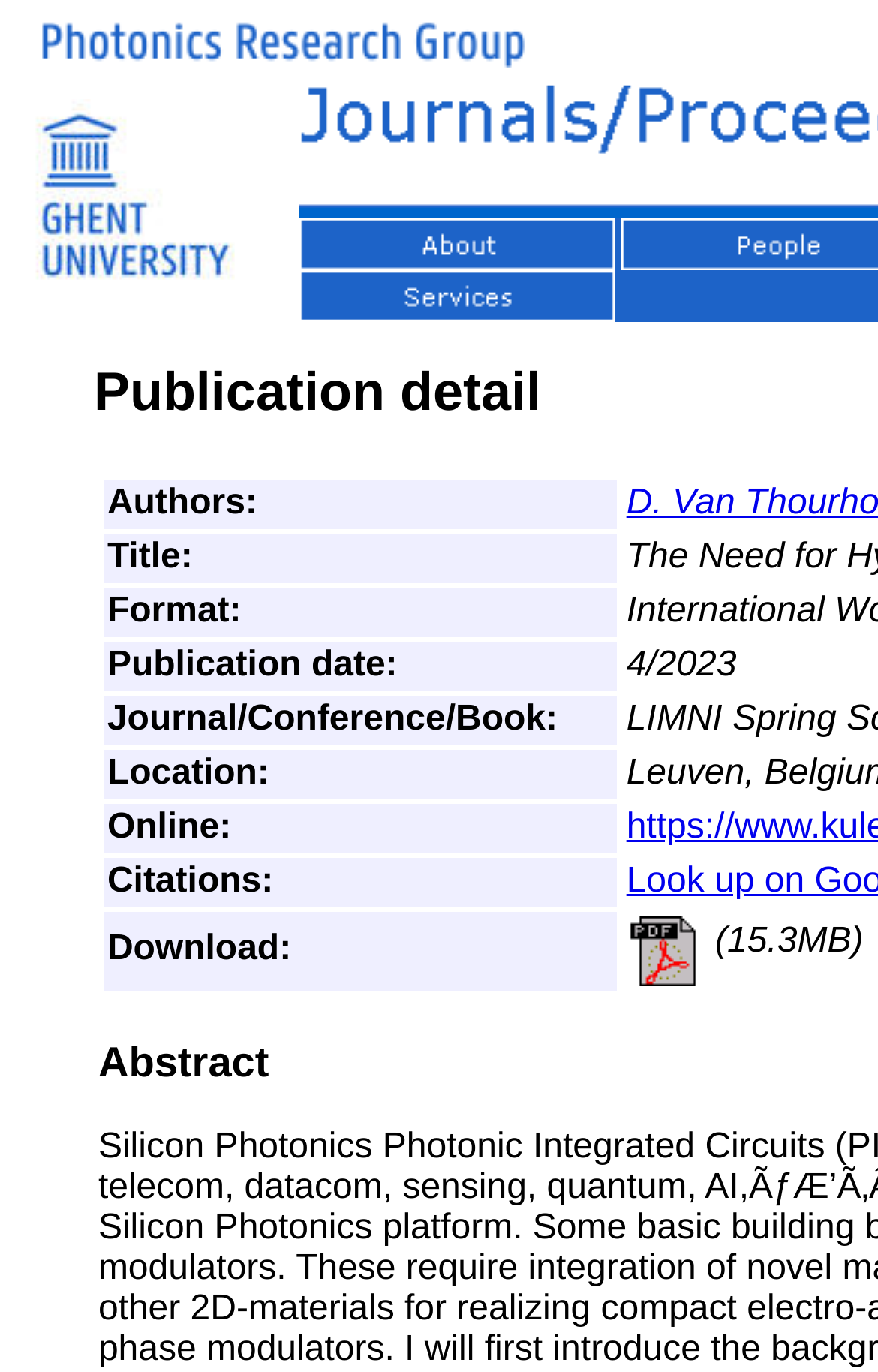Describe all the key features of the webpage in detail.

The webpage is titled "Journals/Proceedings" and appears to be a publication search or listing page. At the top left, there is a section with a link to "Ghent University" accompanied by an image, which is likely a logo. To the right of this section, there are three links: "About", "Services", each with its own image.

Below this top section, there is a grid-like structure with 9 labeled cells, each containing a label such as "Authors:", "Title:", "Format:", and so on. These cells are arranged in a vertical column, with the labels "Authors:", "Title:", and "Format:" at the top, followed by "Publication date:", "Journal/Conference/Book:", and "Location:", and finally "Online:", "Citations:", and "Download:" at the bottom.

The "Download:" cell contains a link to "Download this Publication (15.3MB)" with an accompanying image. This link is positioned to the right of the "Download:" label.